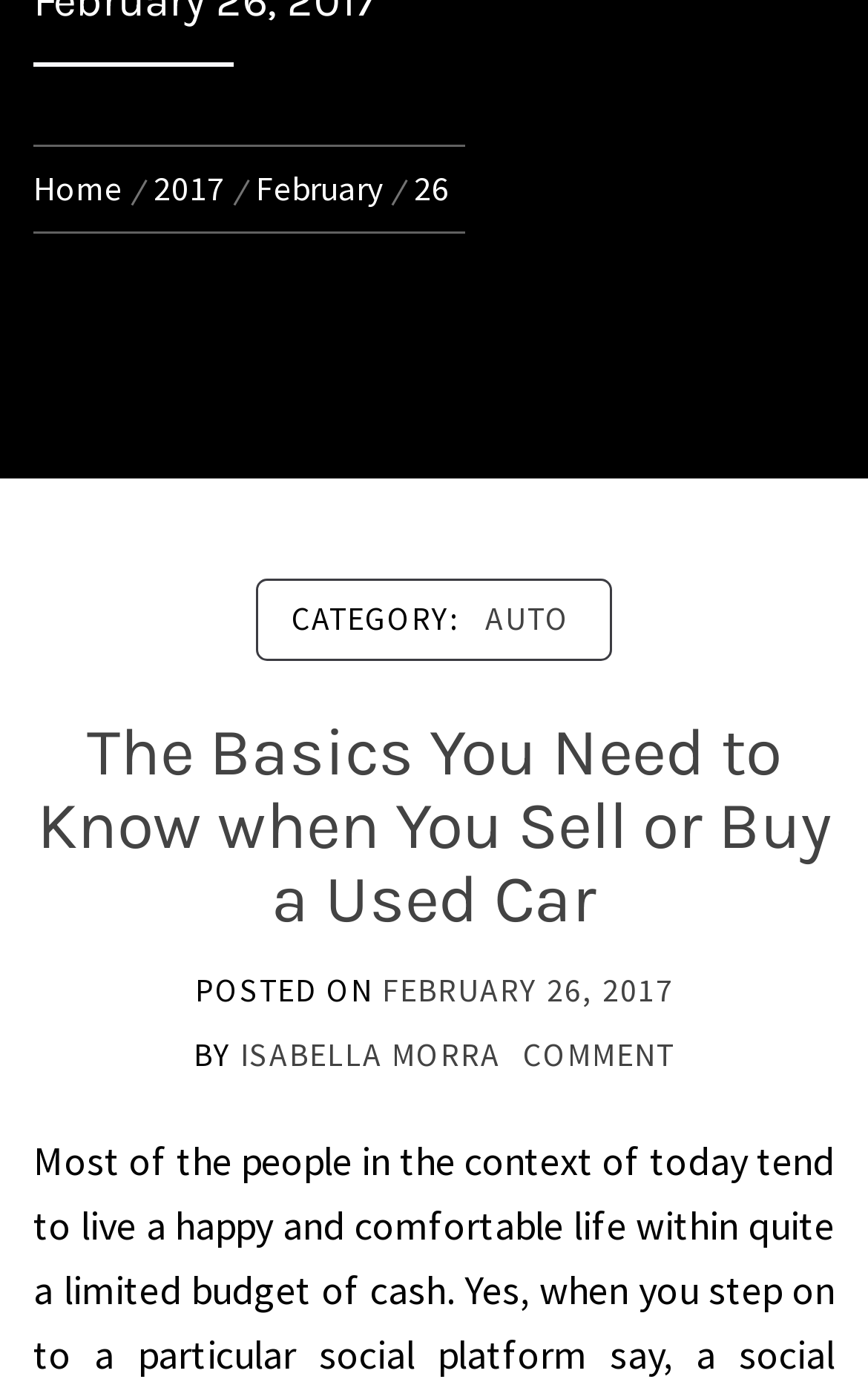Can you specify the bounding box coordinates for the region that should be clicked to fulfill this instruction: "read the article".

[0.042, 0.515, 0.958, 0.679]